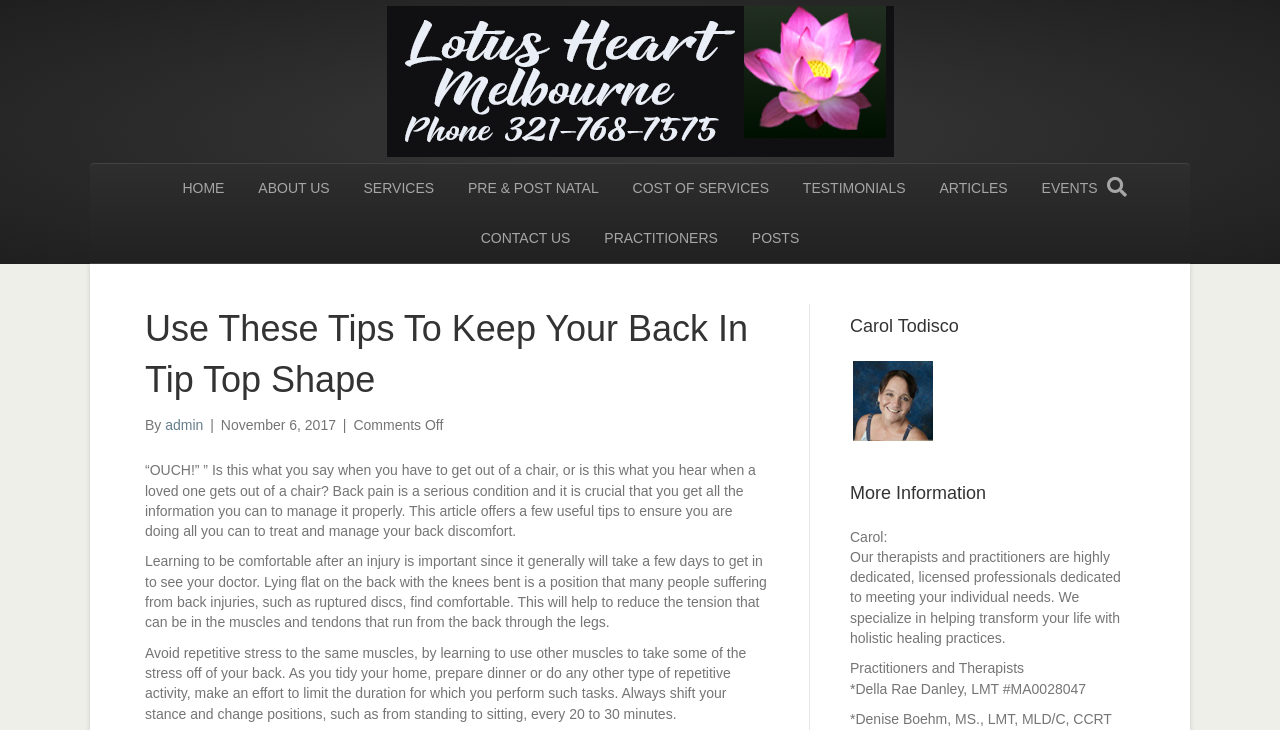Using the provided description: "Cost of Services", find the bounding box coordinates of the corresponding UI element. The output should be four float numbers between 0 and 1, in the format [left, top, right, bottom].

[0.482, 0.225, 0.612, 0.293]